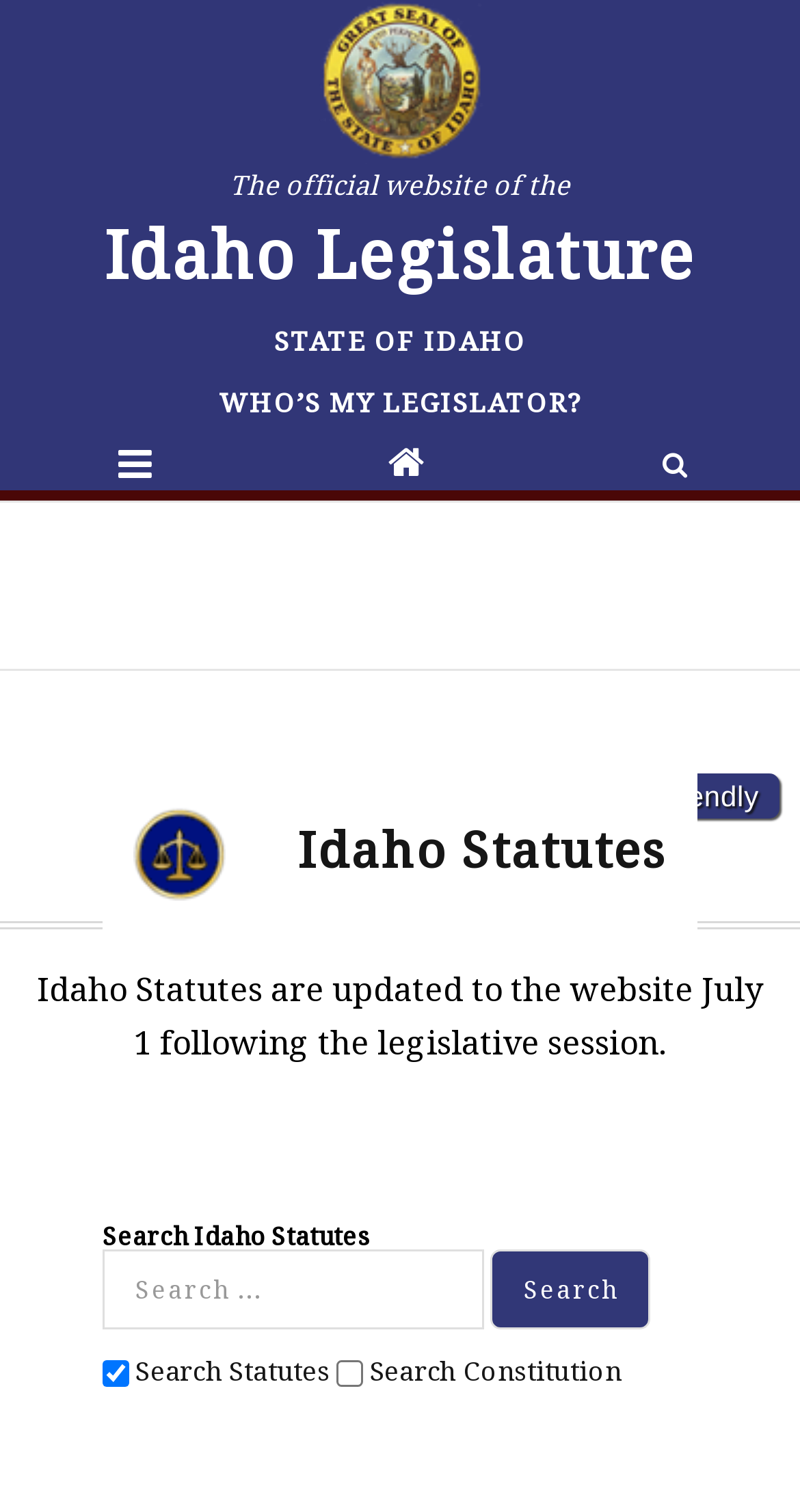Find the bounding box coordinates of the area that needs to be clicked in order to achieve the following instruction: "Check the Search Constitution checkbox". The coordinates should be specified as four float numbers between 0 and 1, i.e., [left, top, right, bottom].

[0.421, 0.9, 0.454, 0.917]